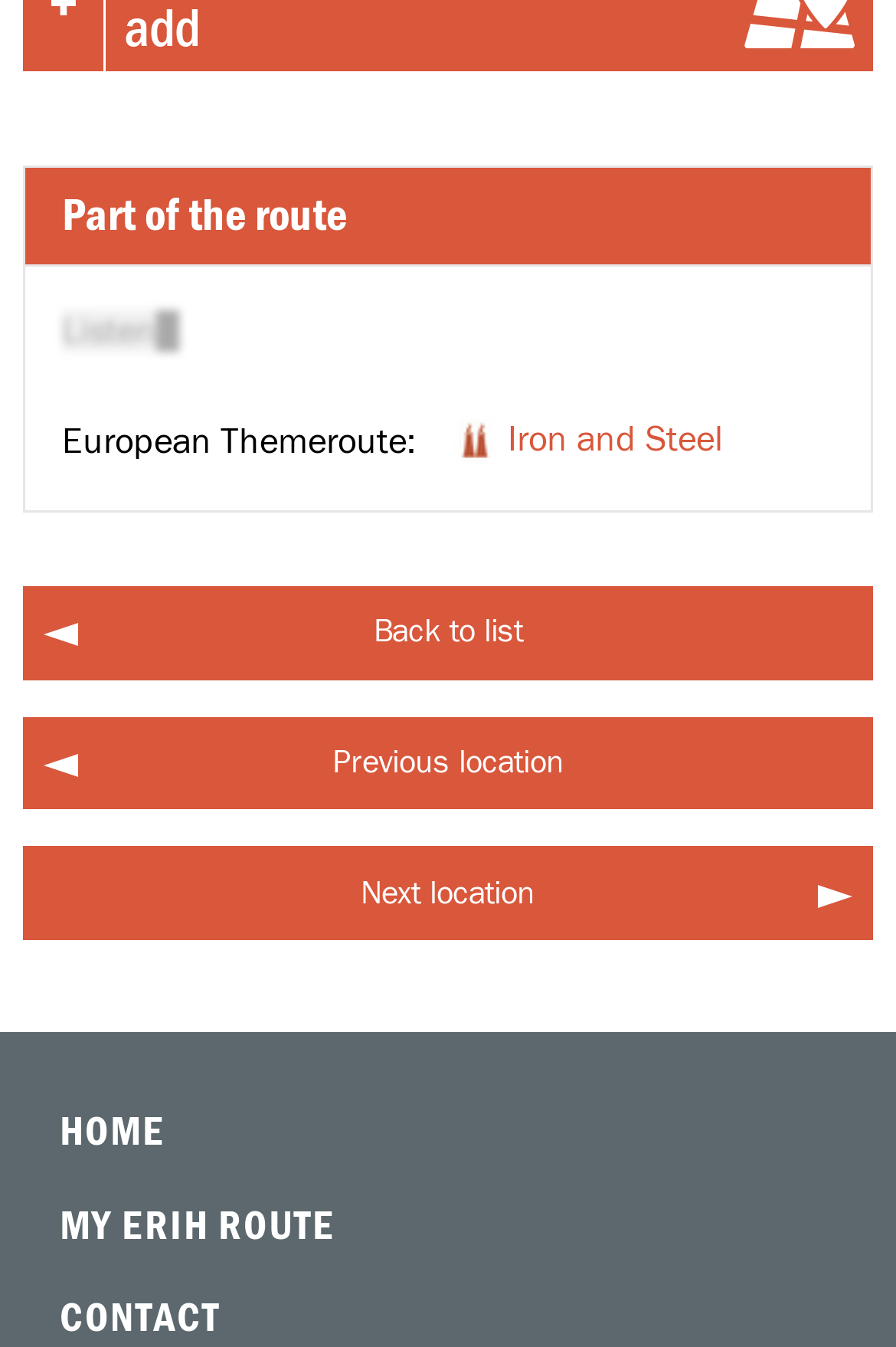Refer to the element description Part of the route and identify the corresponding bounding box in the screenshot. Format the coordinates as (top-left x, top-left y, bottom-right x, bottom-right y) with values in the range of 0 to 1.

[0.028, 0.124, 0.972, 0.196]